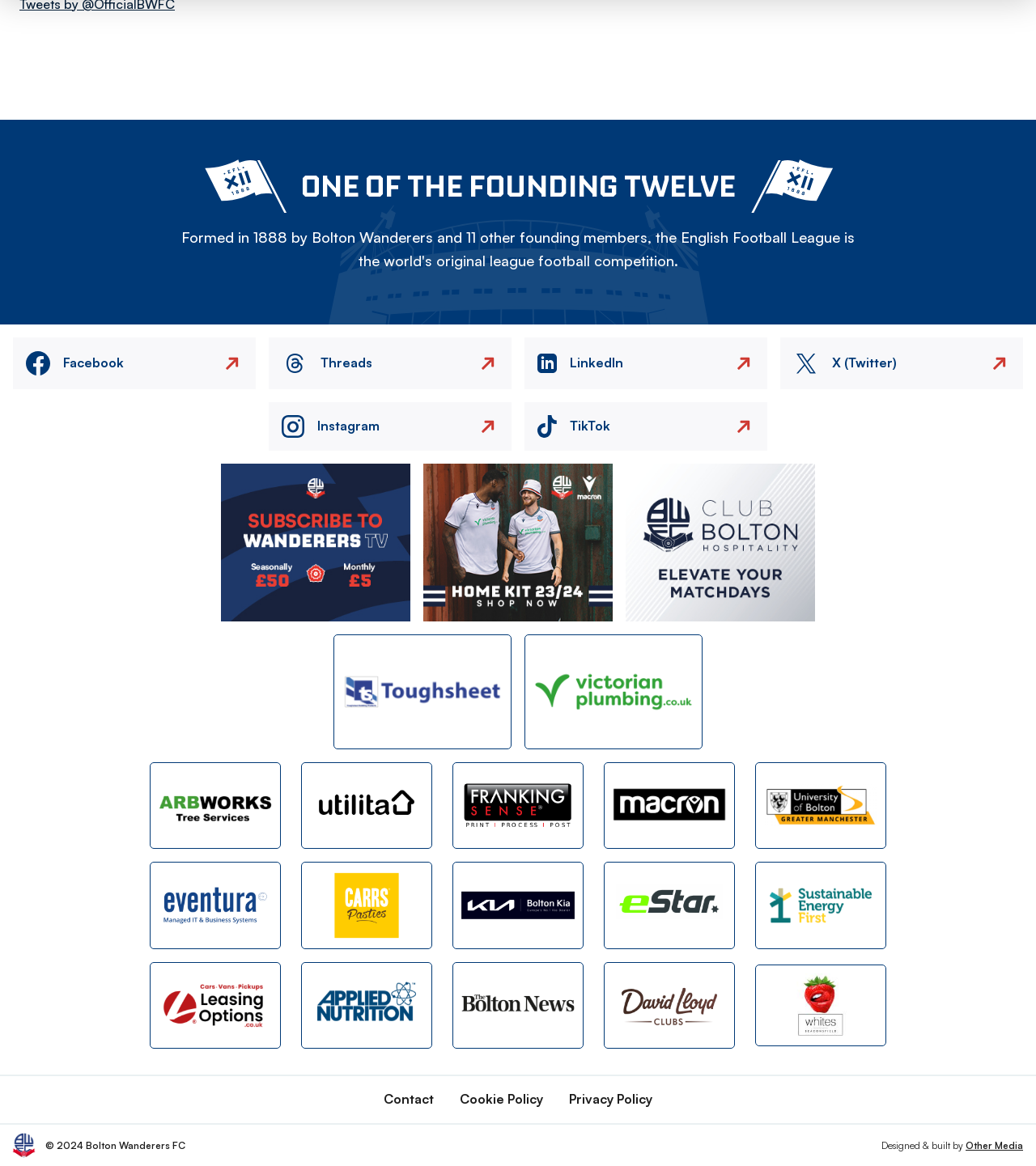Locate the bounding box coordinates of the clickable part needed for the task: "Go to University of Bolton".

[0.729, 0.654, 0.855, 0.728]